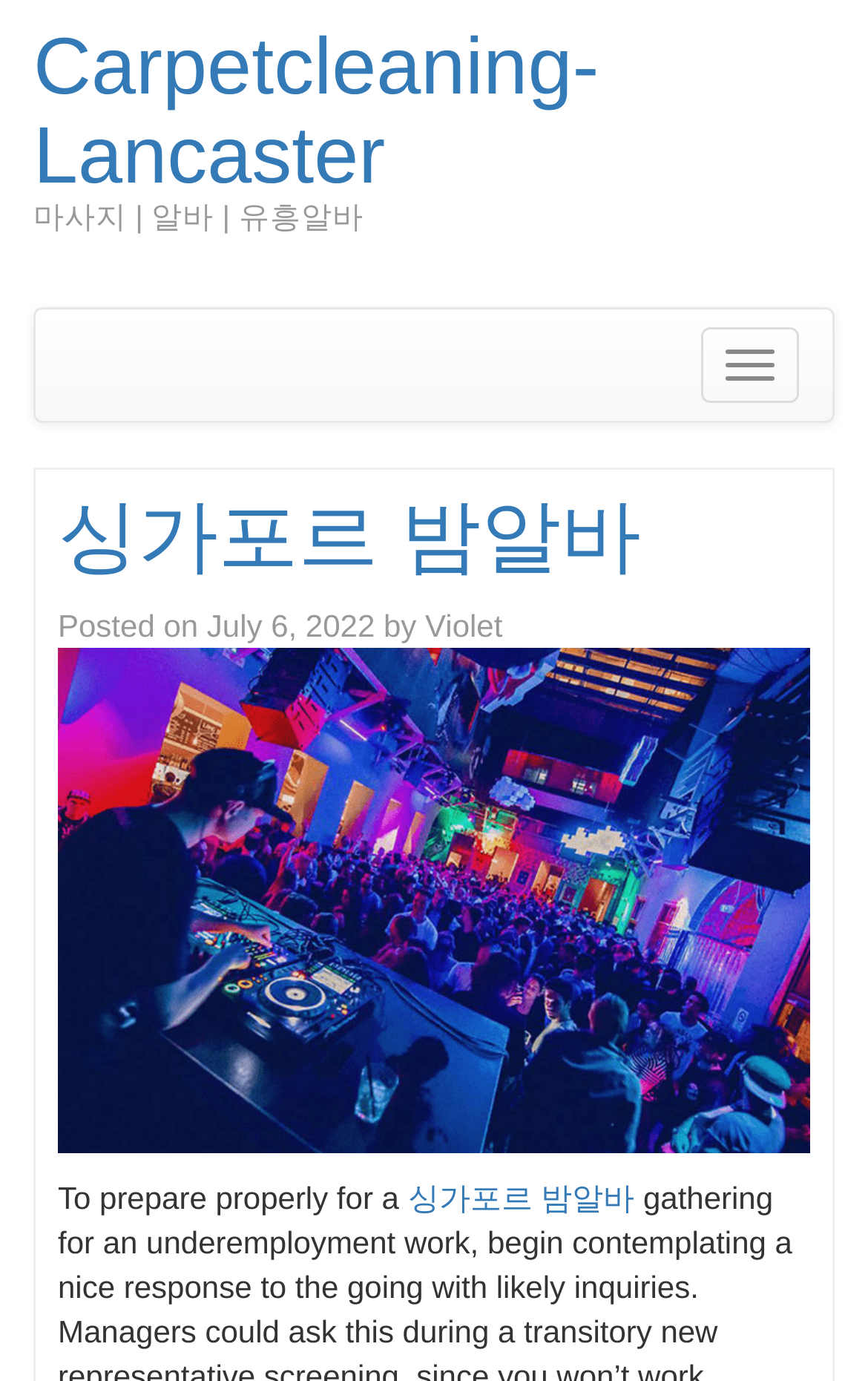Can you give a comprehensive explanation to the question given the content of the image?
What is the title of the website?

The title of the website can be found at the top of the webpage, which is 'Carpetcleaning-Lancaster'. This is indicated by the heading element with the text 'Carpetcleaning-Lancaster' and the link with the same text.